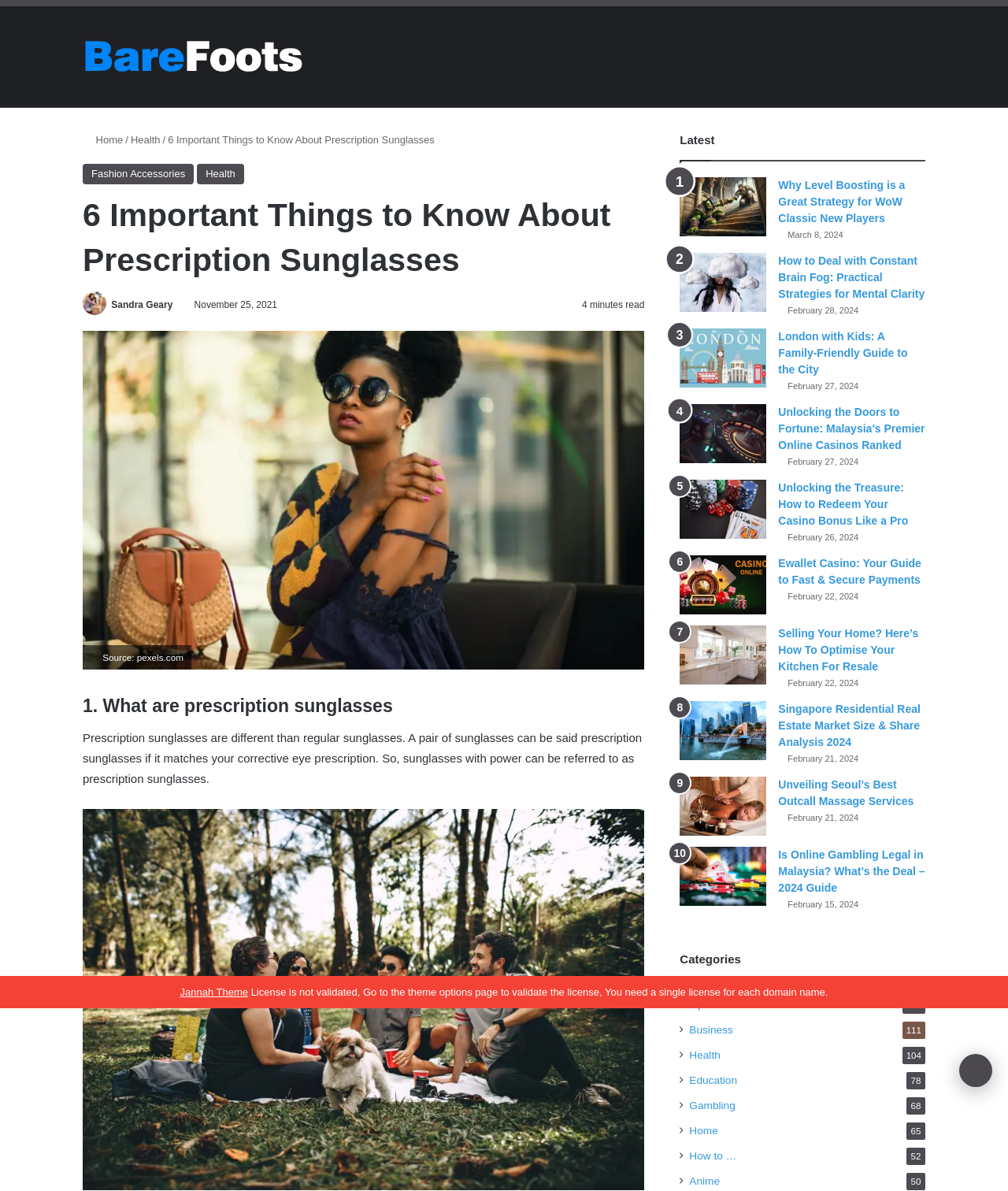Specify the bounding box coordinates of the element's region that should be clicked to achieve the following instruction: "Click on the 'Home' link". The bounding box coordinates consist of four float numbers between 0 and 1, in the format [left, top, right, bottom].

[0.082, 0.112, 0.122, 0.122]